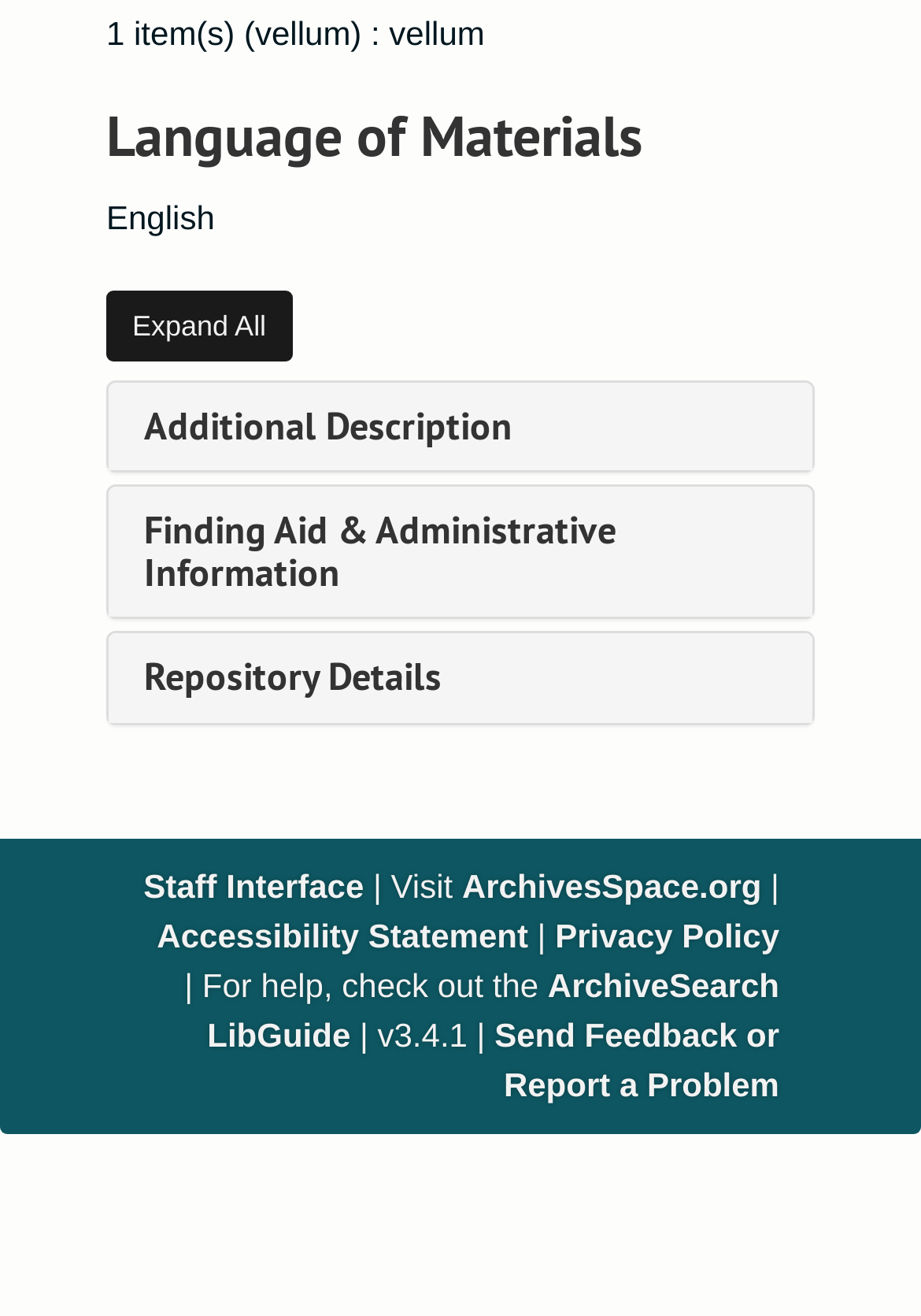Using the webpage screenshot, locate the HTML element that fits the following description and provide its bounding box: "Staff Interface".

[0.156, 0.659, 0.395, 0.687]